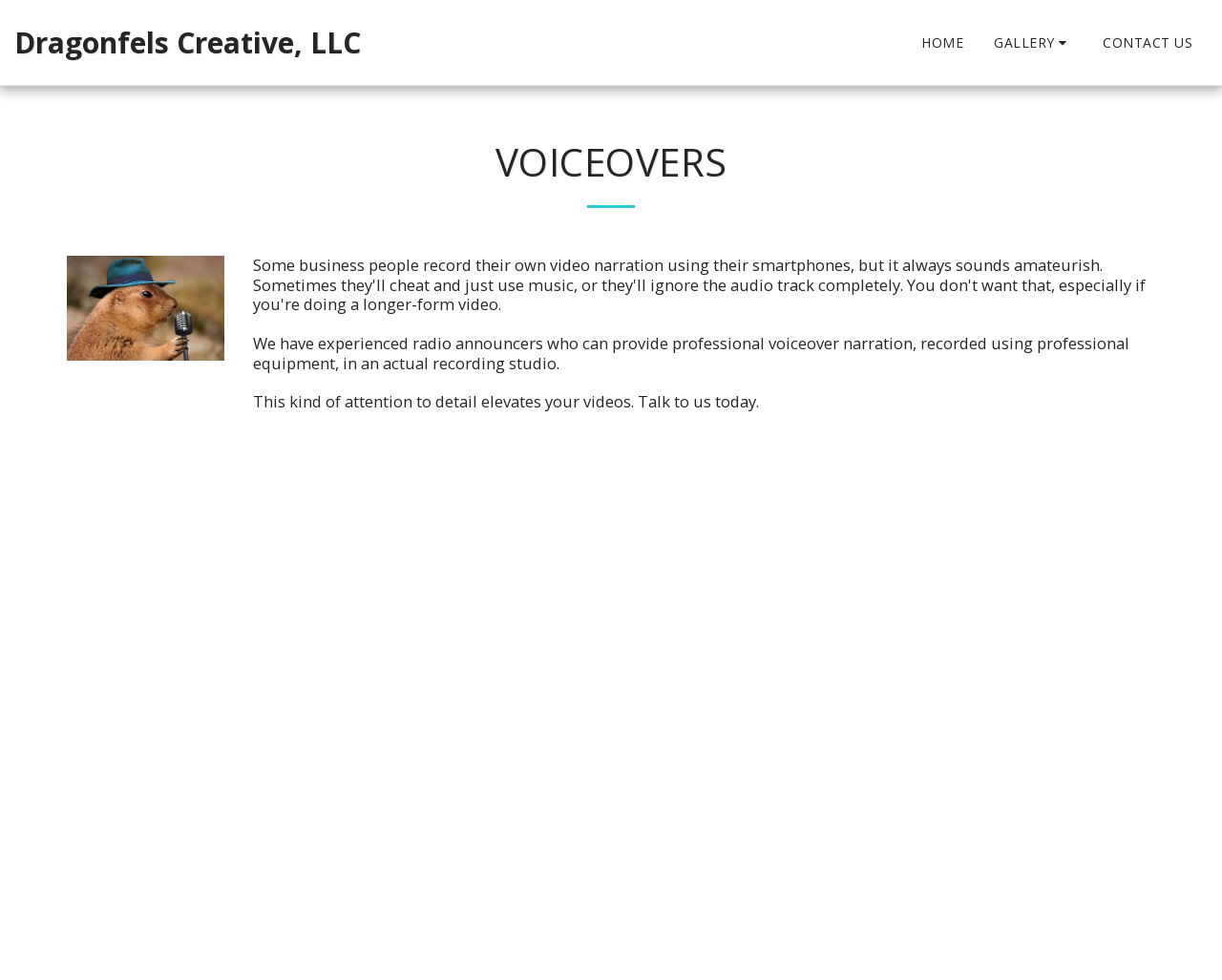Please give a short response to the question using one word or a phrase:
How many navigation links are in the top menu?

3